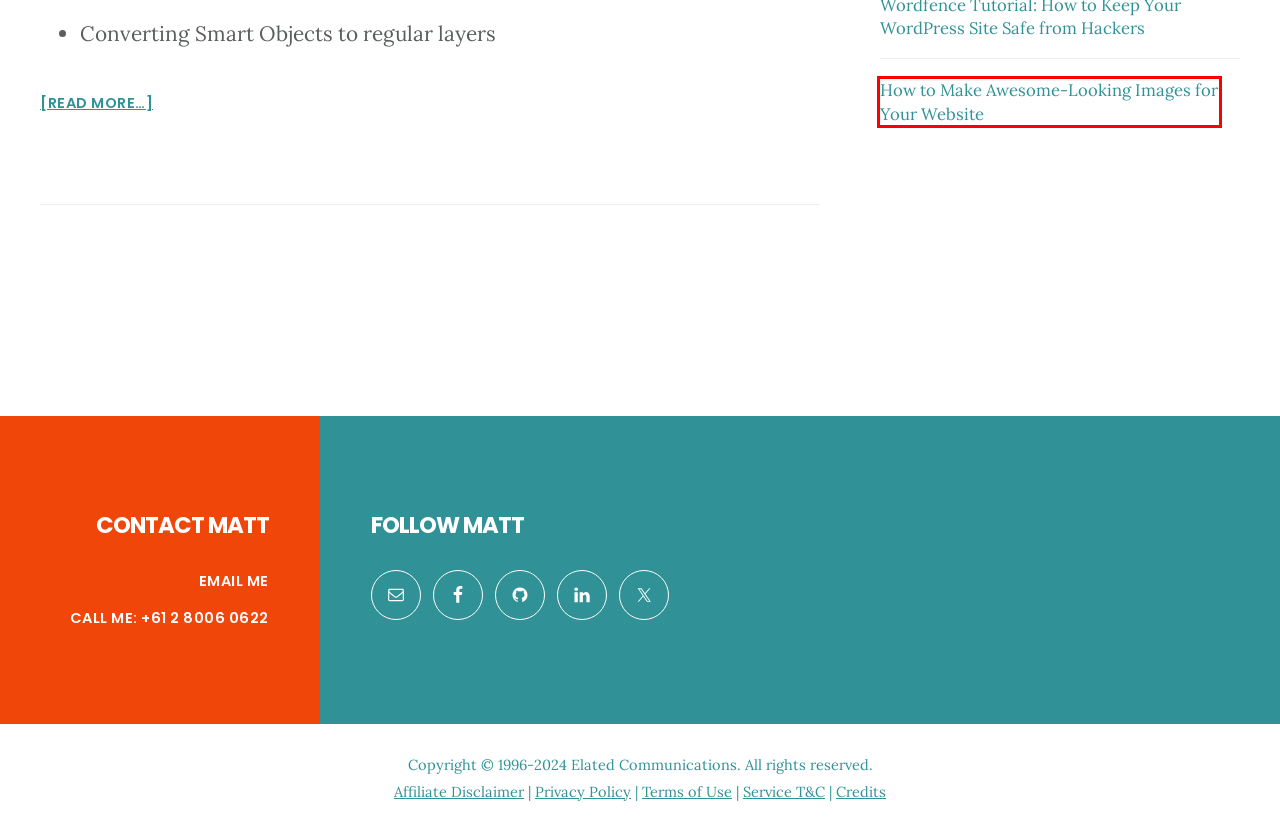Given a screenshot of a webpage with a red bounding box around an element, choose the most appropriate webpage description for the new page displayed after clicking the element within the bounding box. Here are the candidates:
A. Photoshop Archives - Matt Doyle | Elated Communications
B. E-Commerce Archives - Matt Doyle | Elated Communications
C. How to Make Awesome-Looking Images for Your Website
D. UNIX and Linux Archives - Matt Doyle | Elated Communications
E. HTML Archives - Matt Doyle | Elated Communications
F. CSS Archives - Matt Doyle | Elated Communications
G. Working with Smart Objects in Photoshop
H. Codeable | get your WordPress tasks done

C